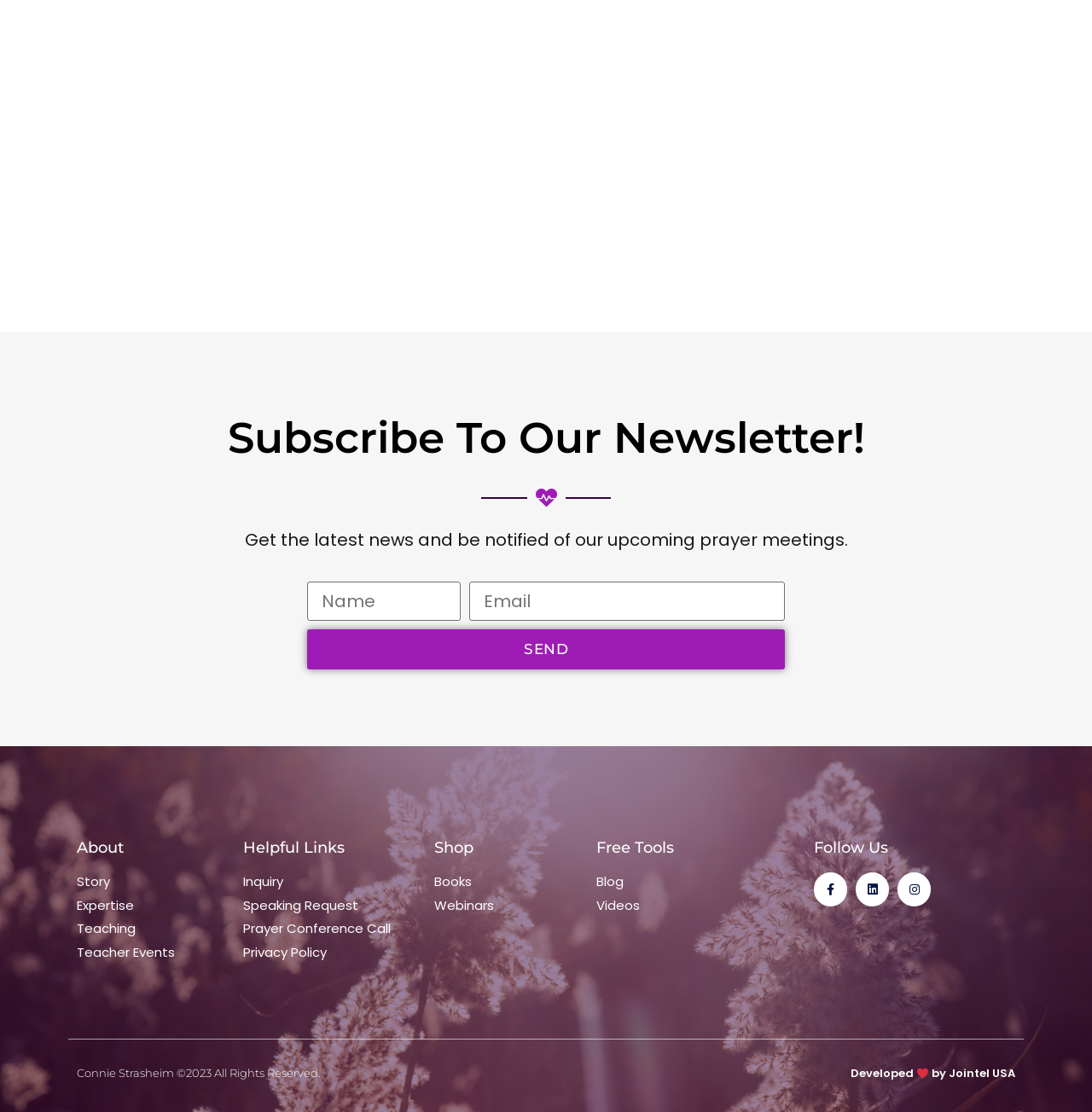Please provide a short answer using a single word or phrase for the question:
What is the purpose of the 'SEND' button?

To submit newsletter subscription